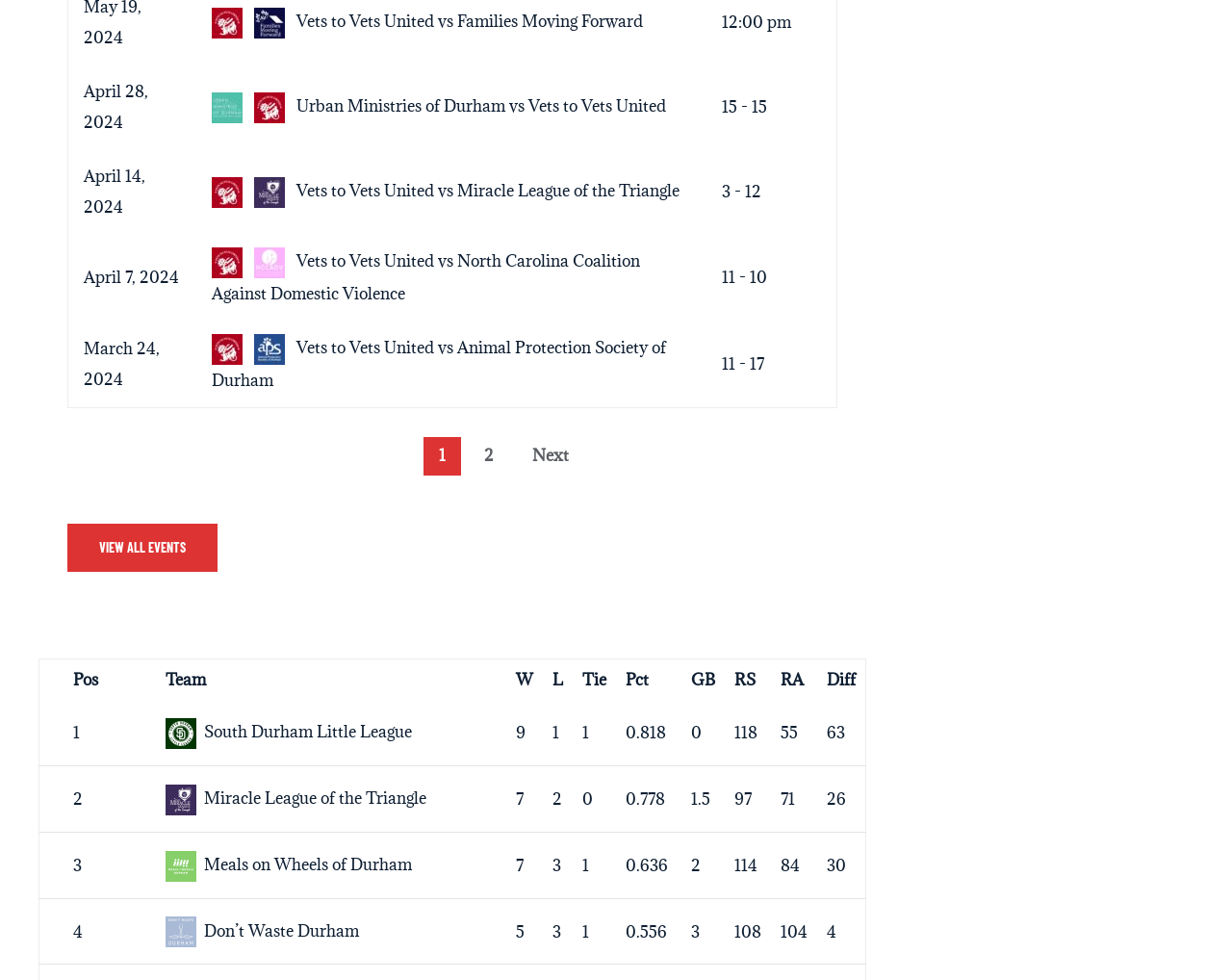Analyze the image and give a detailed response to the question:
How many teams are listed in the standings?

There are three rows in the standings table, each representing a team, so there are three teams listed.